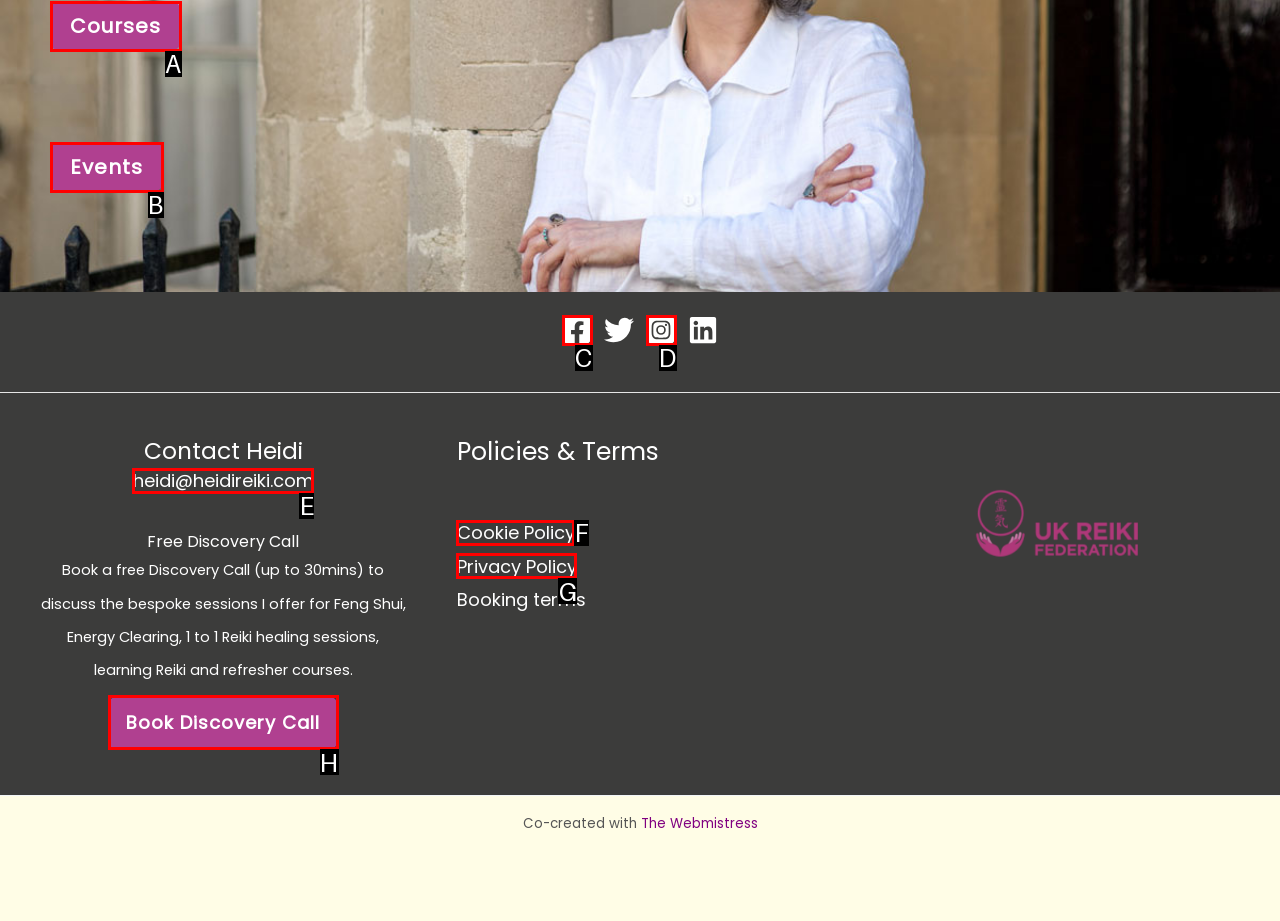To perform the task "Check the website's Cookie Policy", which UI element's letter should you select? Provide the letter directly.

F